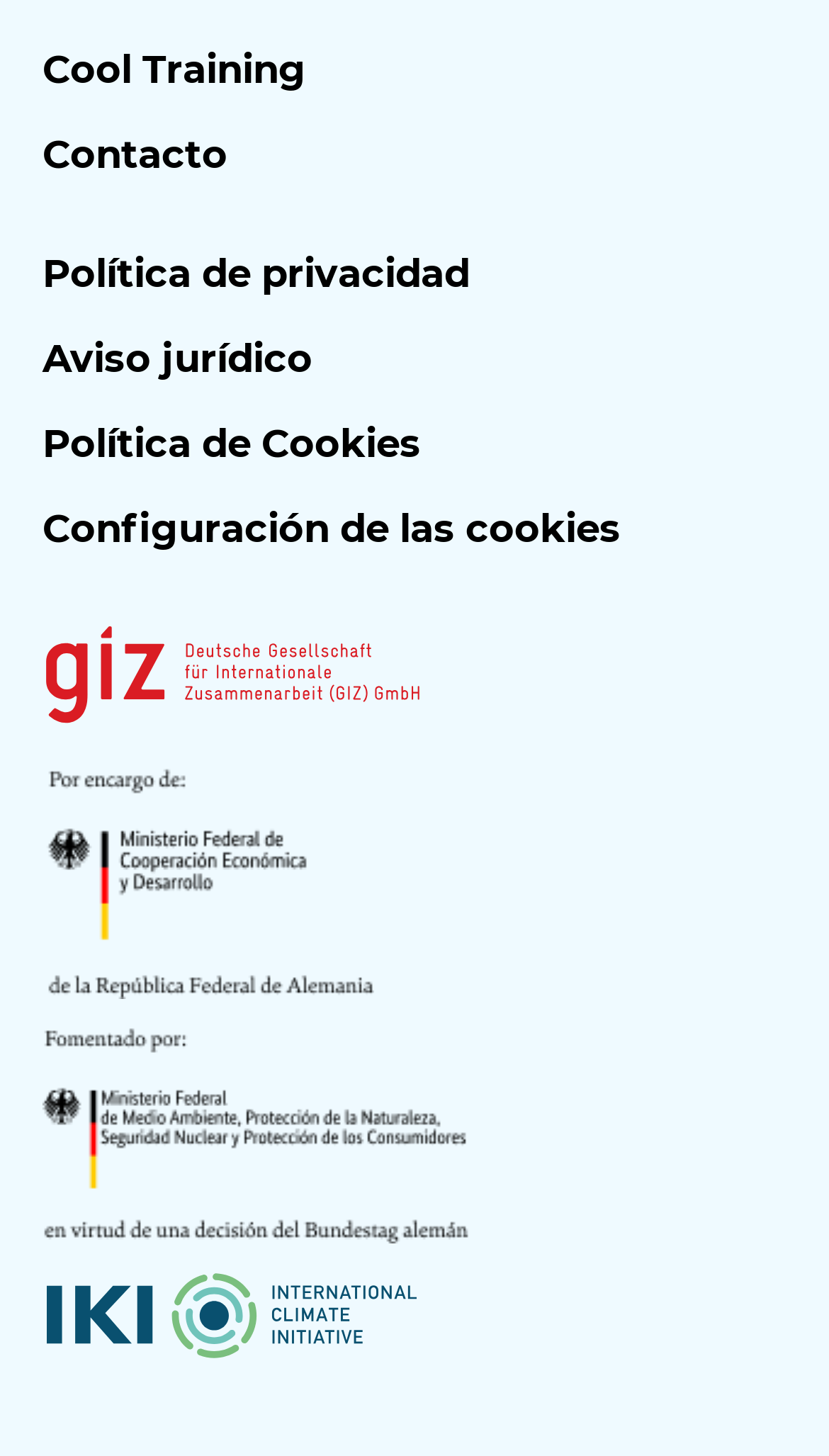Locate the bounding box coordinates of the item that should be clicked to fulfill the instruction: "Click on Cool Training".

[0.051, 0.032, 0.369, 0.064]